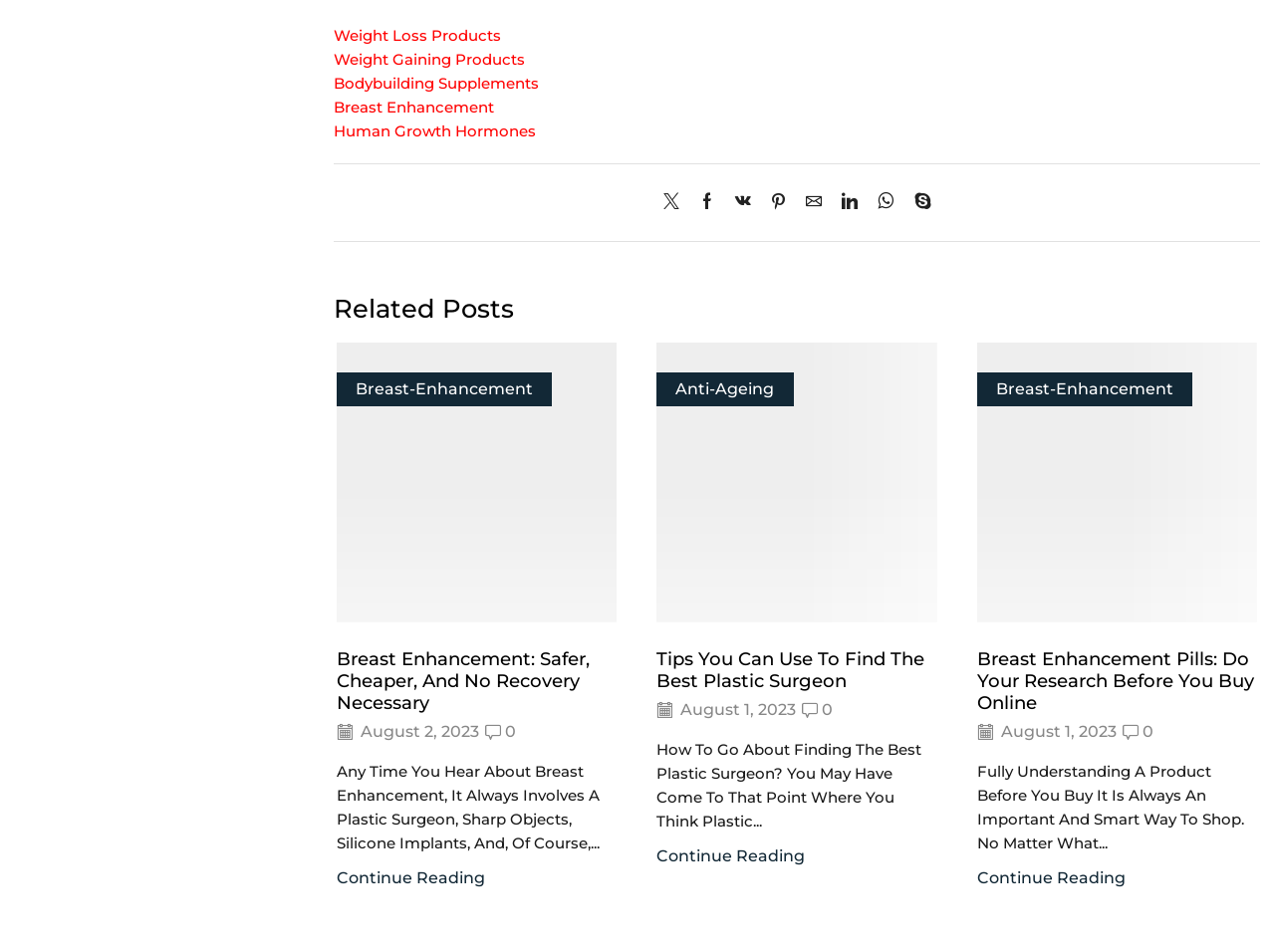How many articles are listed on the webpage?
Provide a thorough and detailed answer to the question.

I can see three groups of articles listed on the webpage, each with a title, image, and description, which suggests that there are three articles in total.